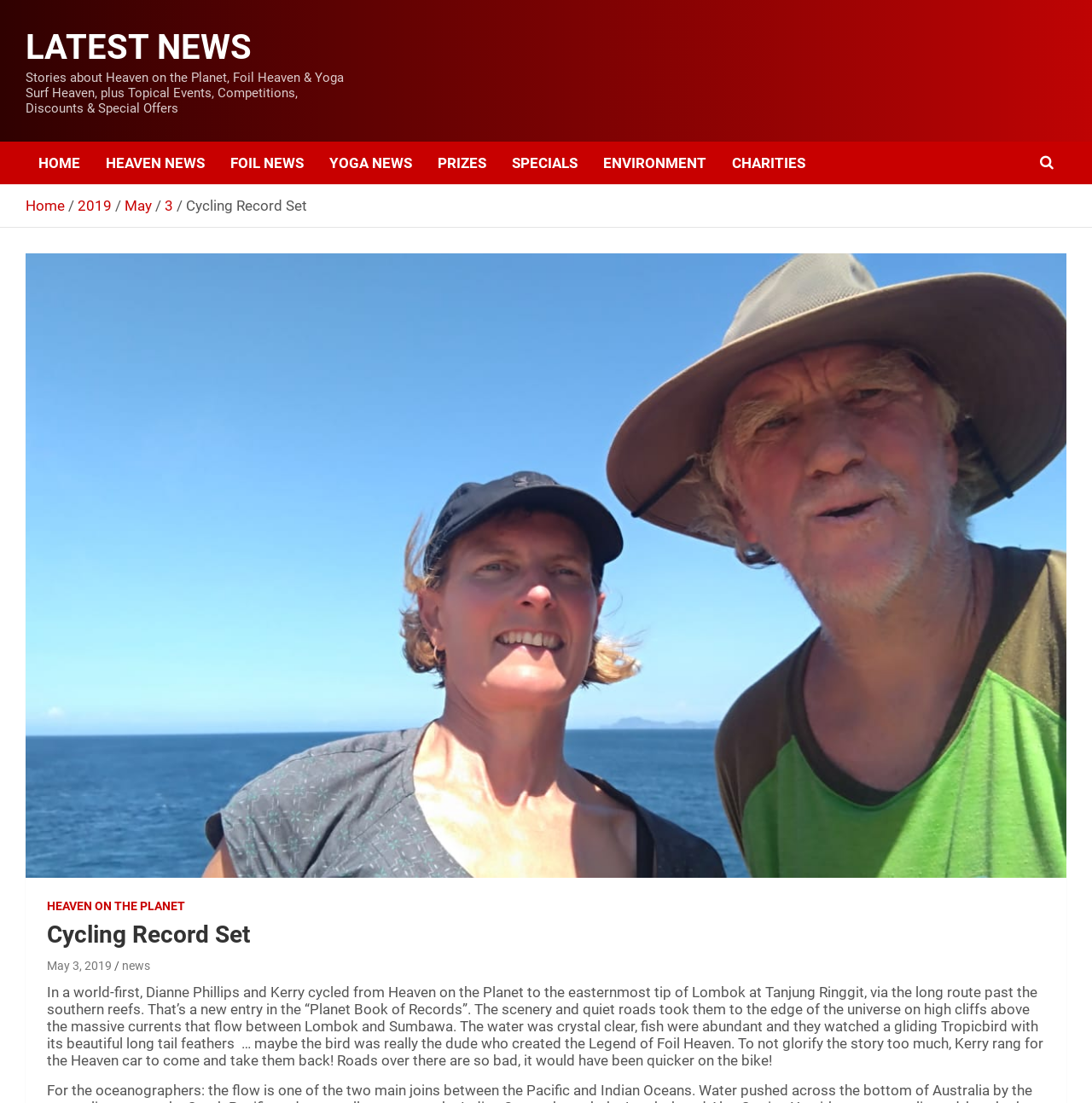Please provide the bounding box coordinate of the region that matches the element description: LATEST NEWS. Coordinates should be in the format (top-left x, top-left y, bottom-right x, bottom-right y) and all values should be between 0 and 1.

[0.023, 0.025, 0.23, 0.061]